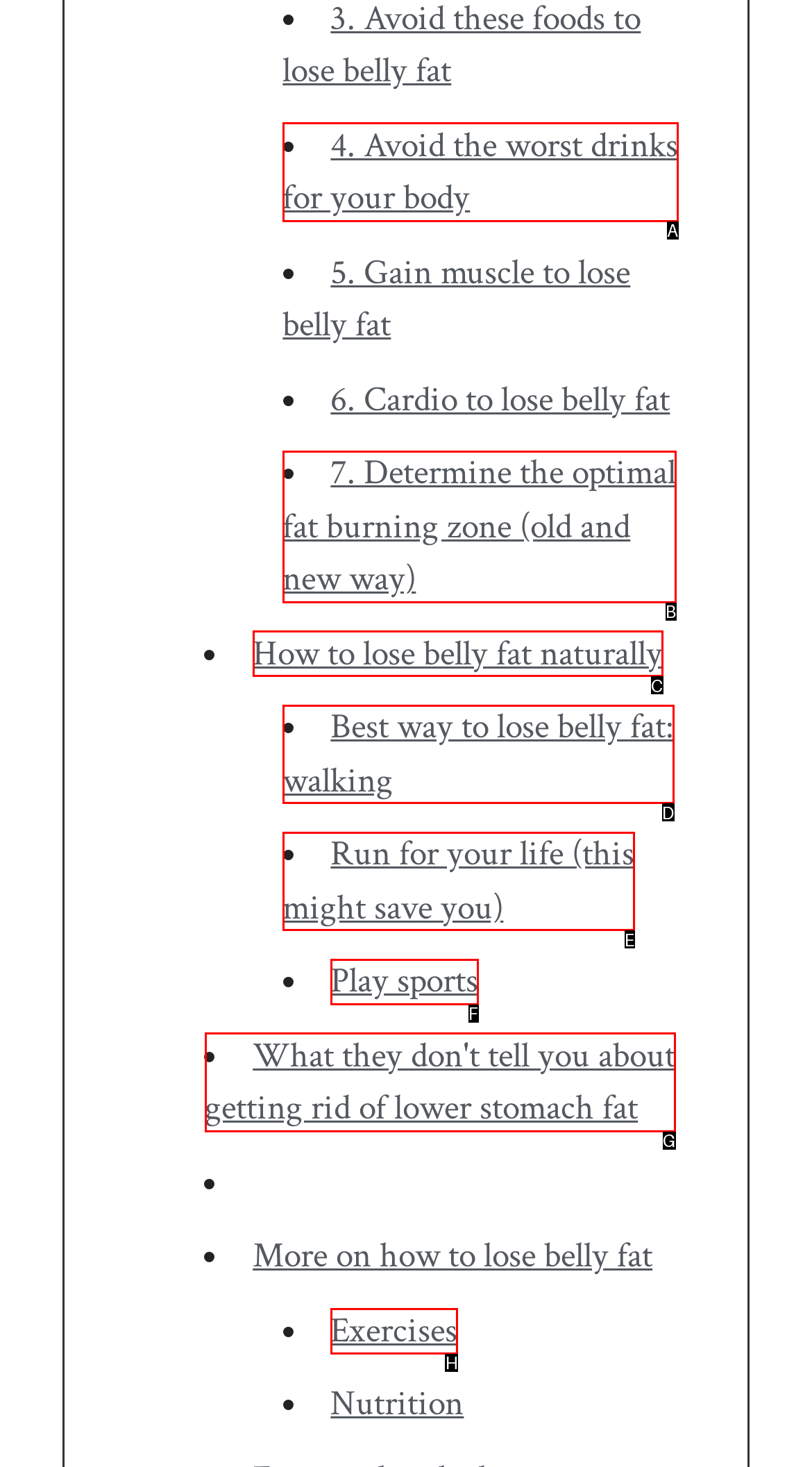Tell me which one HTML element I should click to complete the following task: Explore 'Exercises' Answer with the option's letter from the given choices directly.

H